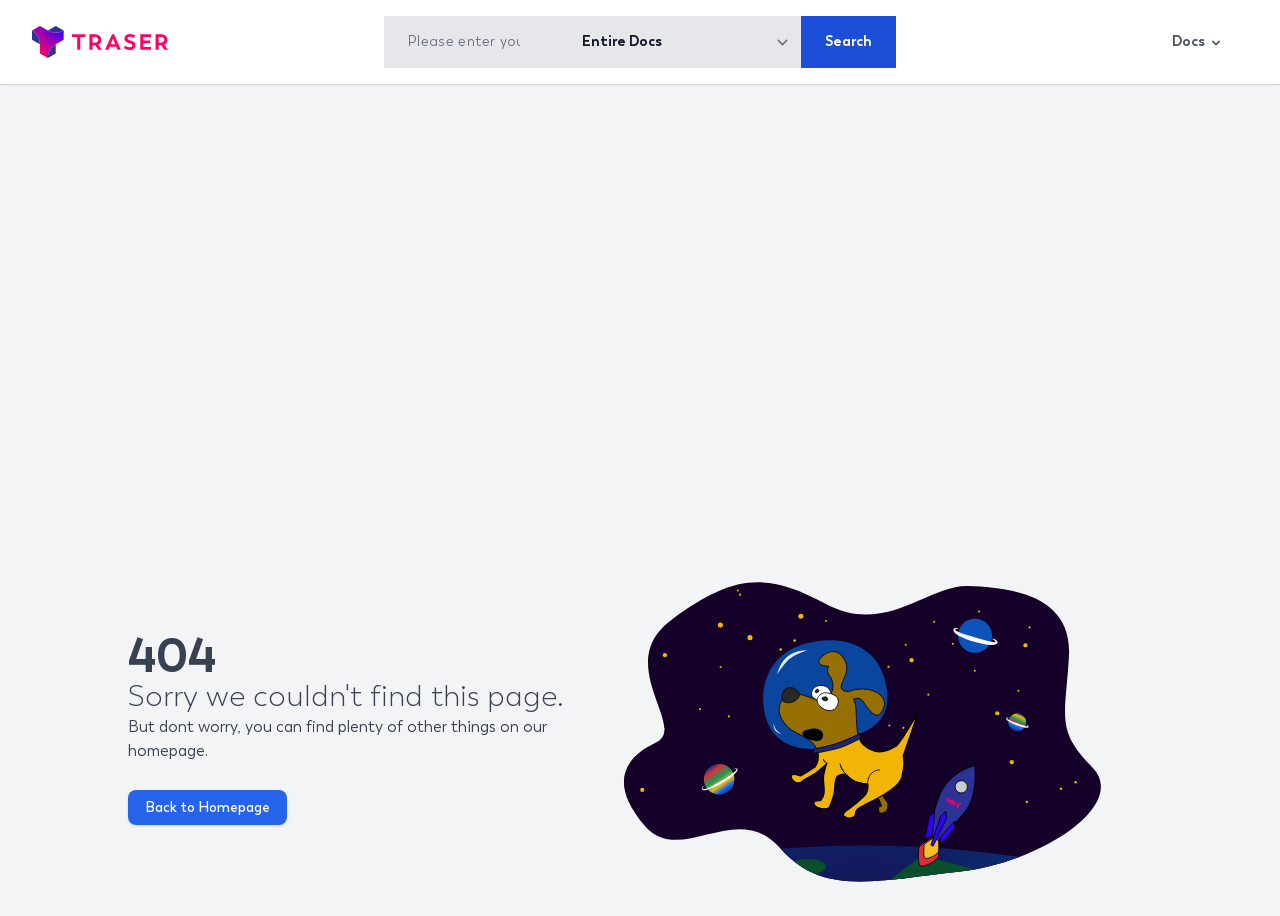Is the documentation hub currently displaying a specific product?
Refer to the image and provide a thorough answer to the question.

The page is currently displaying a 404 error message, indicating that a specific product or resource is not found. There is no evidence of a specific product being displayed on the current page.